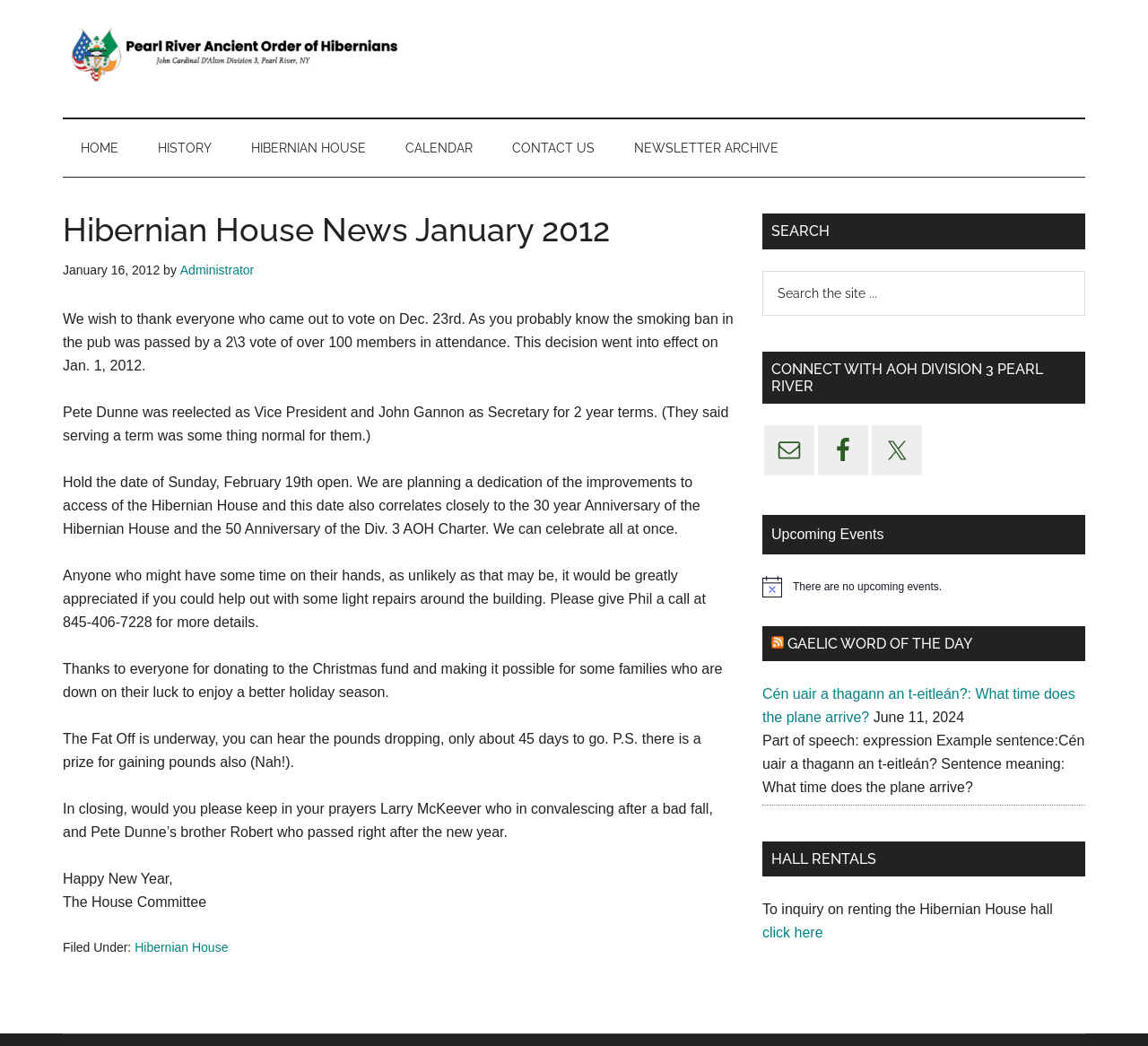What is the purpose of the 'Fat Off'?
Please provide a detailed and thorough answer to the question.

The purpose of the 'Fat Off' can be inferred from the context of the article 'Hibernian House News January 2012' which mentions that the 'Fat Off' is underway and that there is a prize for gaining pounds also, implying that the main purpose is weight loss.